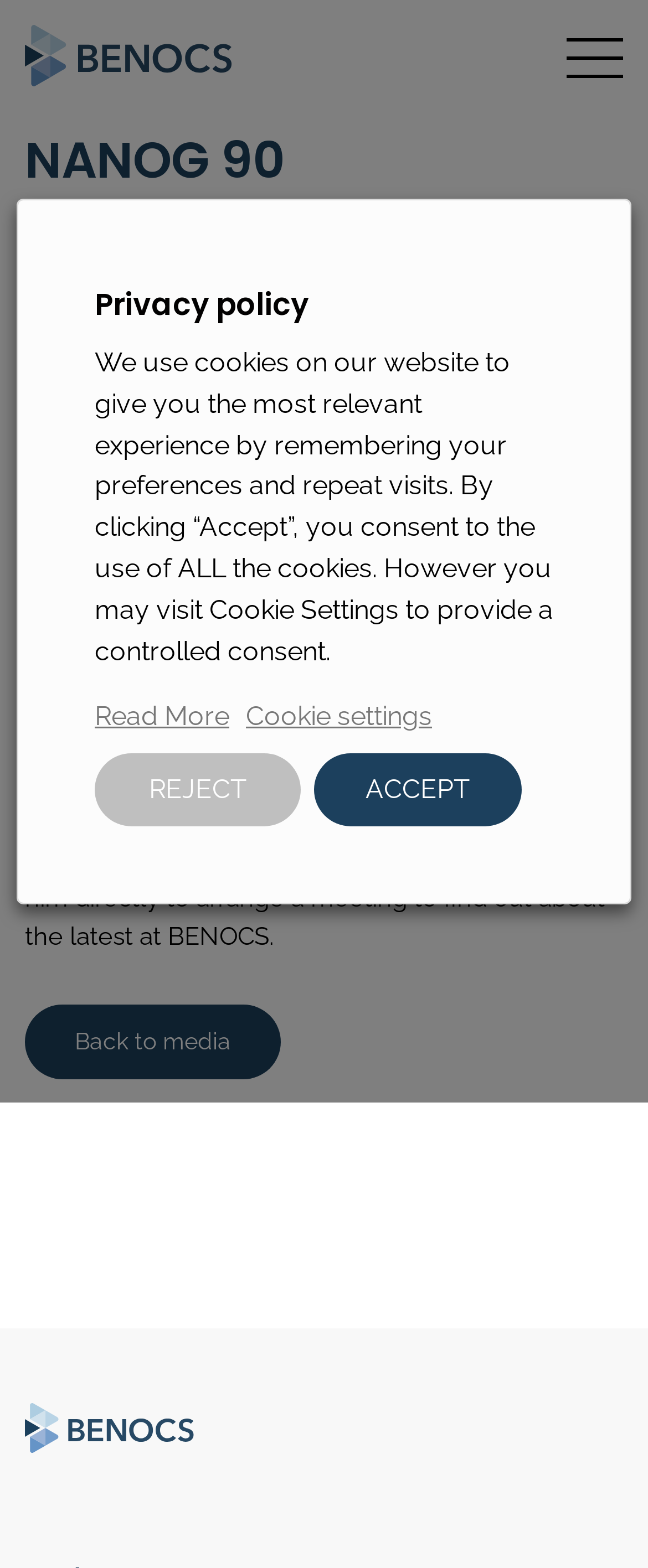Answer the following in one word or a short phrase: 
What is the name of the event Hari is attending?

NANOG 90